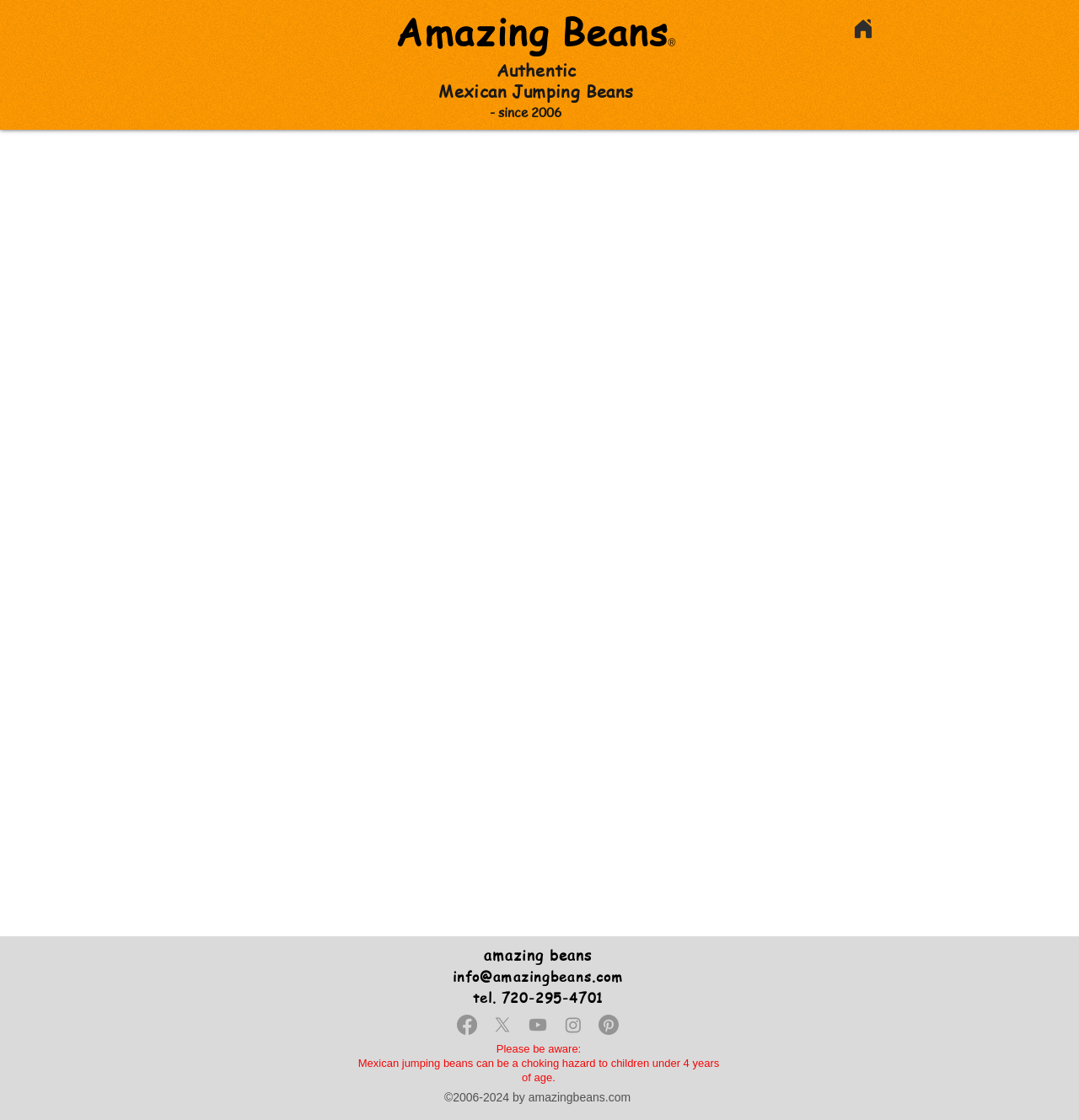Please identify the bounding box coordinates of the area that needs to be clicked to fulfill the following instruction: "Contact Amazing Beans via email."

[0.419, 0.865, 0.578, 0.88]